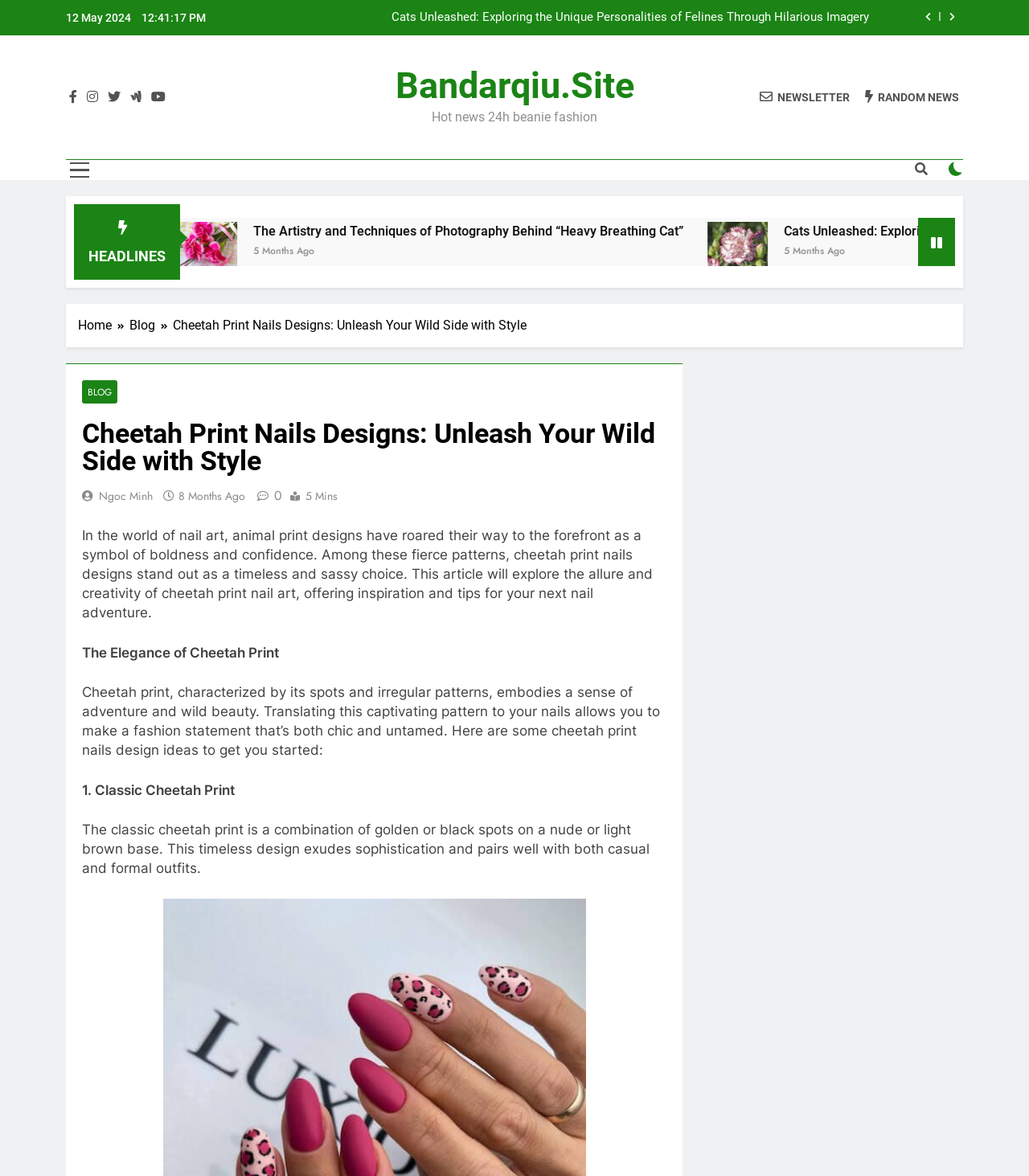Find the bounding box coordinates for the UI element that matches this description: "5 months ago5 months ago".

[0.148, 0.206, 0.208, 0.219]